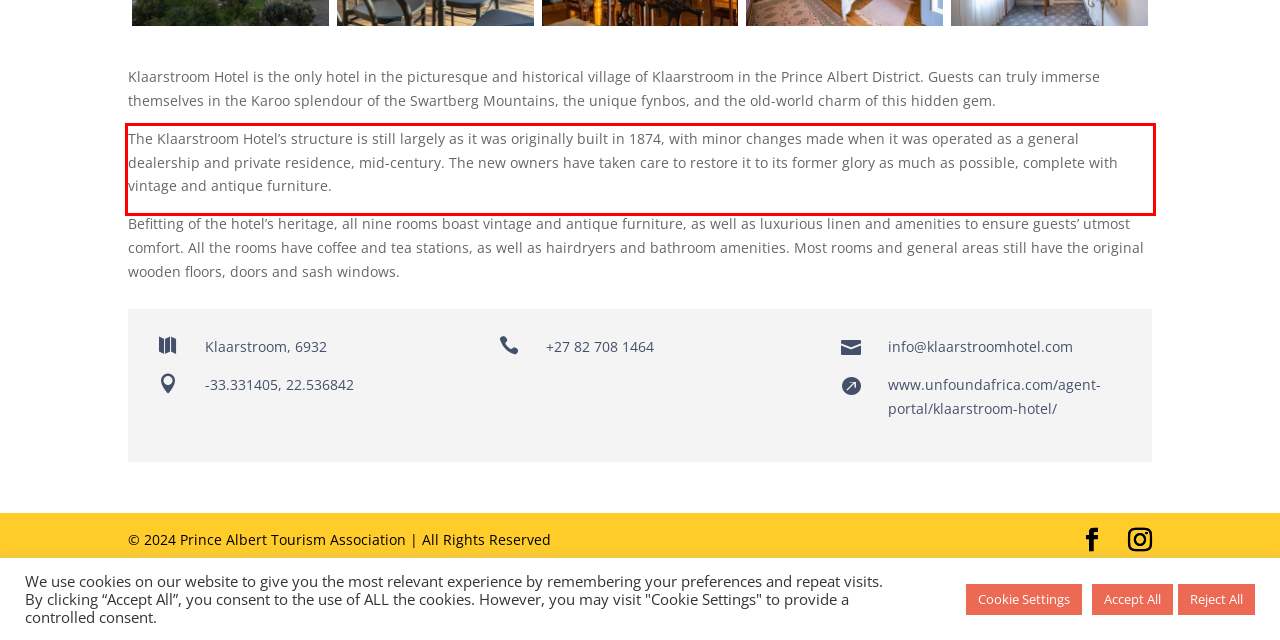You are presented with a webpage screenshot featuring a red bounding box. Perform OCR on the text inside the red bounding box and extract the content.

The Klaarstroom Hotel’s structure is still largely as it was originally built in 1874, with minor changes made when it was operated as a general dealership and private residence, mid-century. The new owners have taken care to restore it to its former glory as much as possible, complete with vintage and antique furniture.